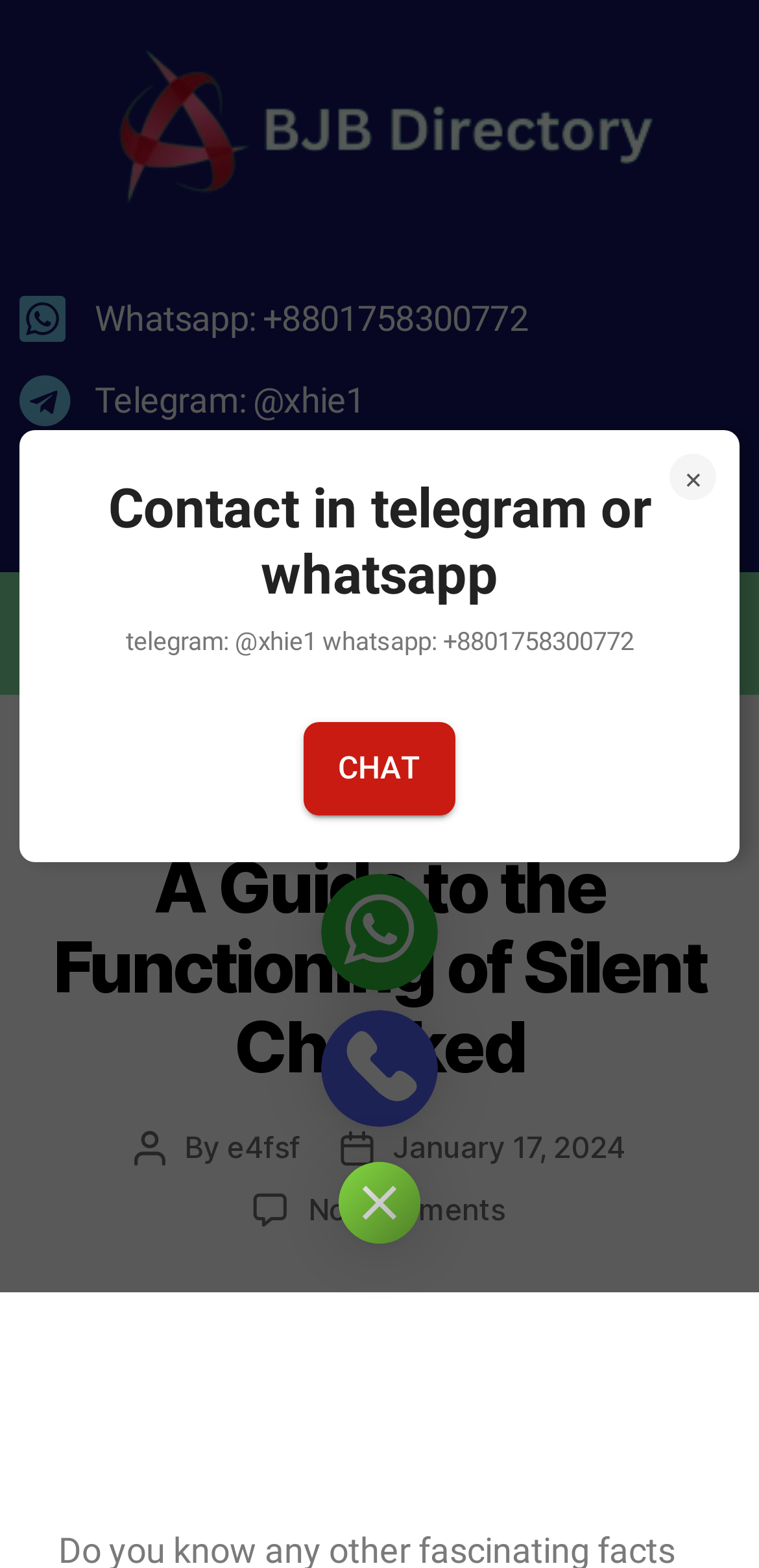What is the author of the article?
Ensure your answer is thorough and detailed.

I found the author of the article by looking at the link 'e4fsf' which is preceded by the StaticText 'By' and is likely to be the author of the article.